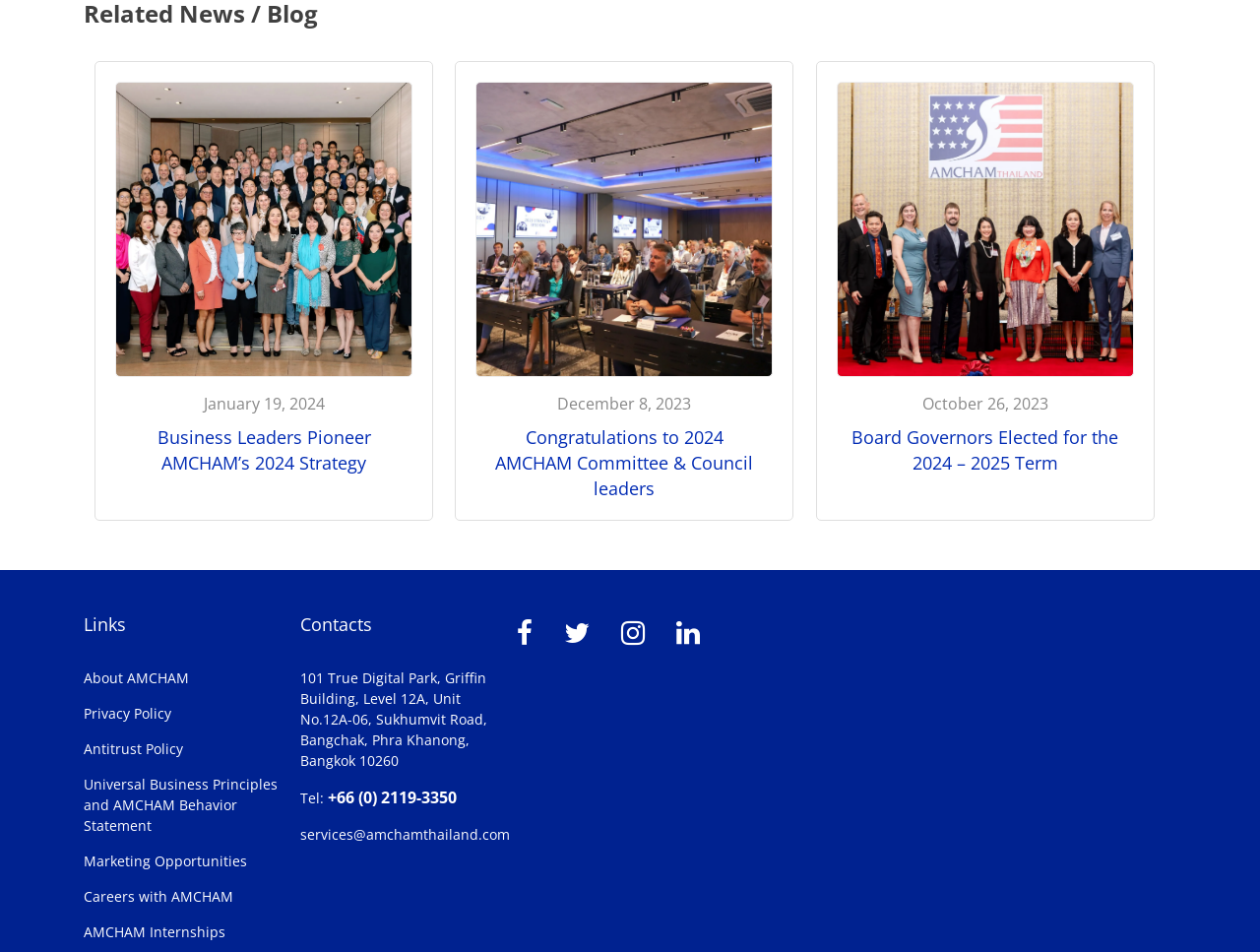Select the bounding box coordinates of the element I need to click to carry out the following instruction: "View article about Business Leaders Pioneer AMCHAM’s 2024 Strategy".

[0.125, 0.447, 0.294, 0.498]